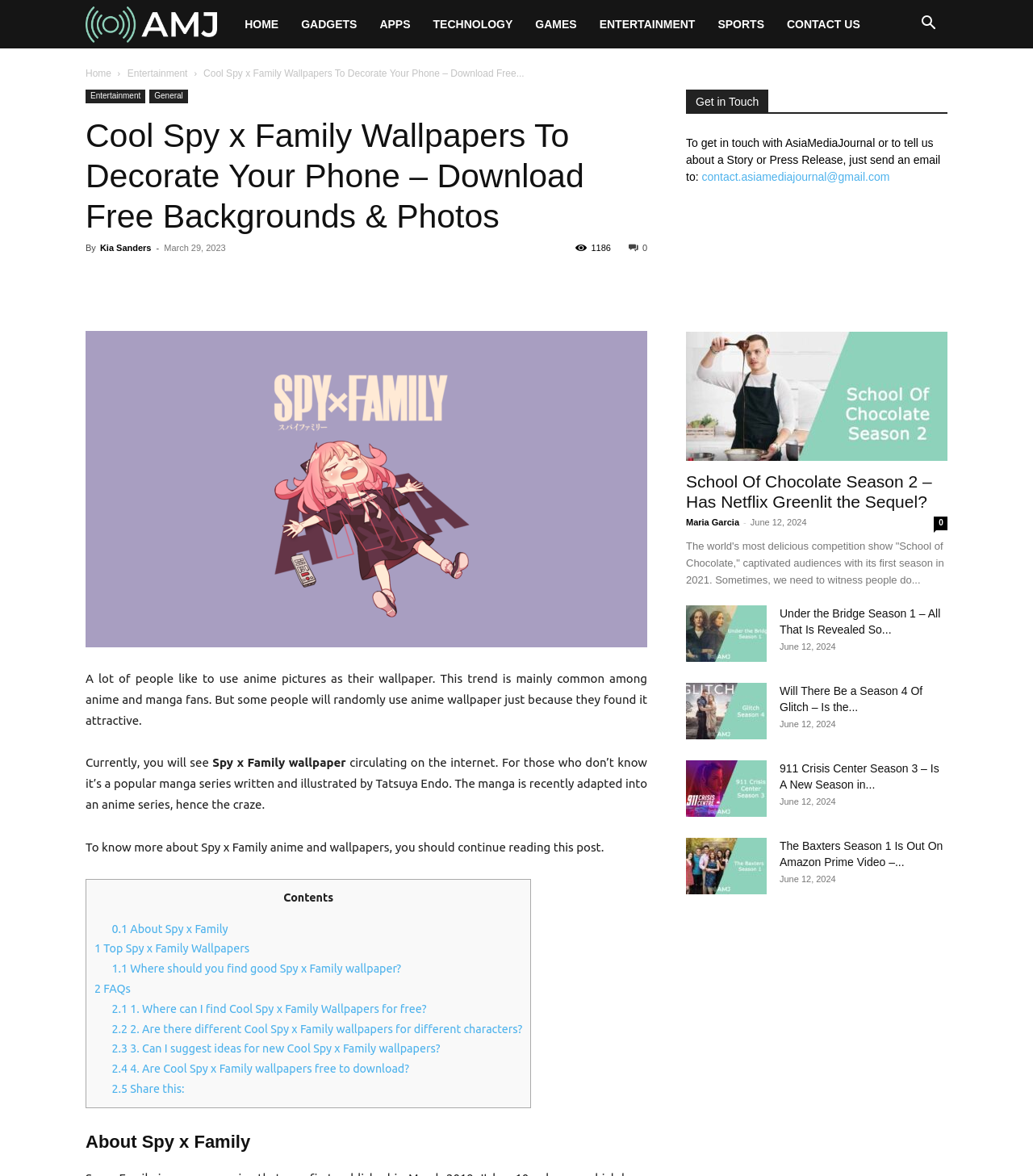Please answer the following question using a single word or phrase: 
How many related articles are listed at the bottom of the webpage?

4